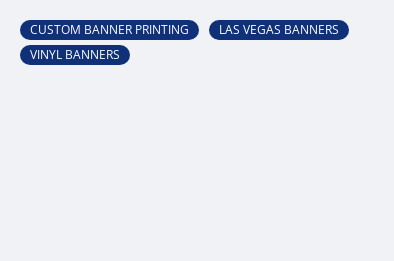What type of banners are specifically tailored for?
Look at the screenshot and respond with one word or a short phrase.

Las Vegas market